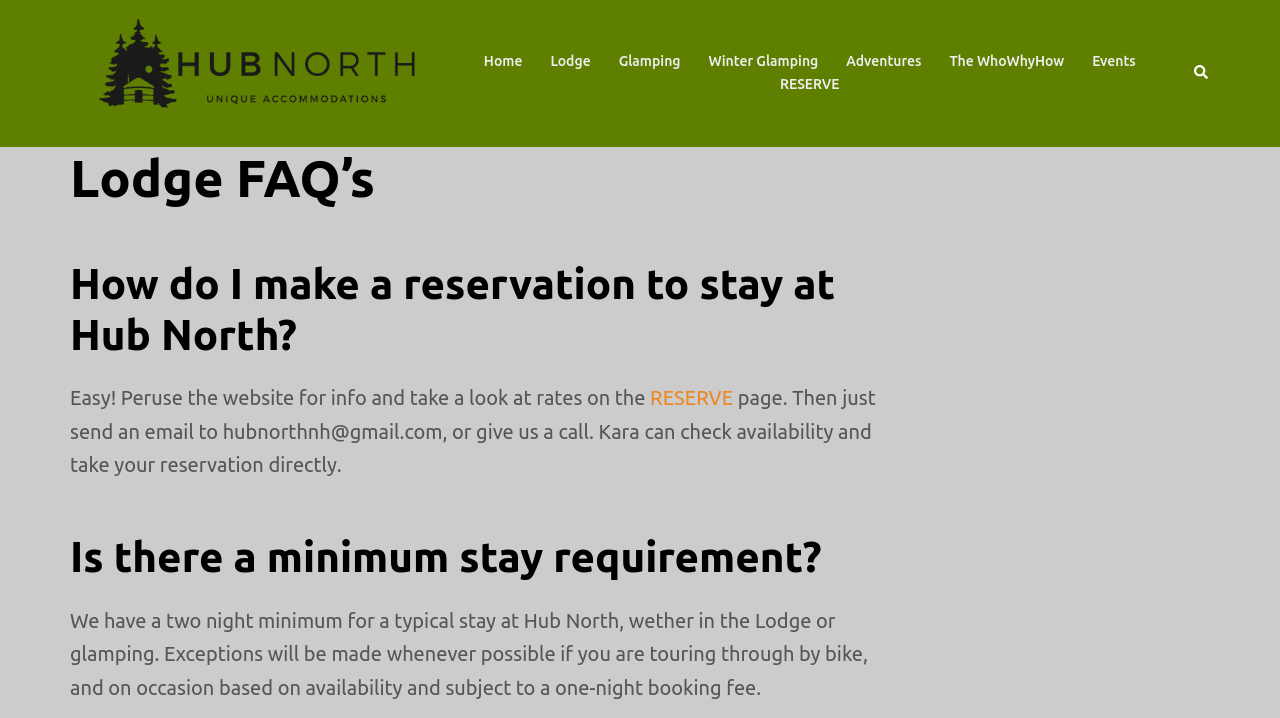Is there a minimum stay requirement at Hub North?
Give a one-word or short phrase answer based on the image.

Two nights